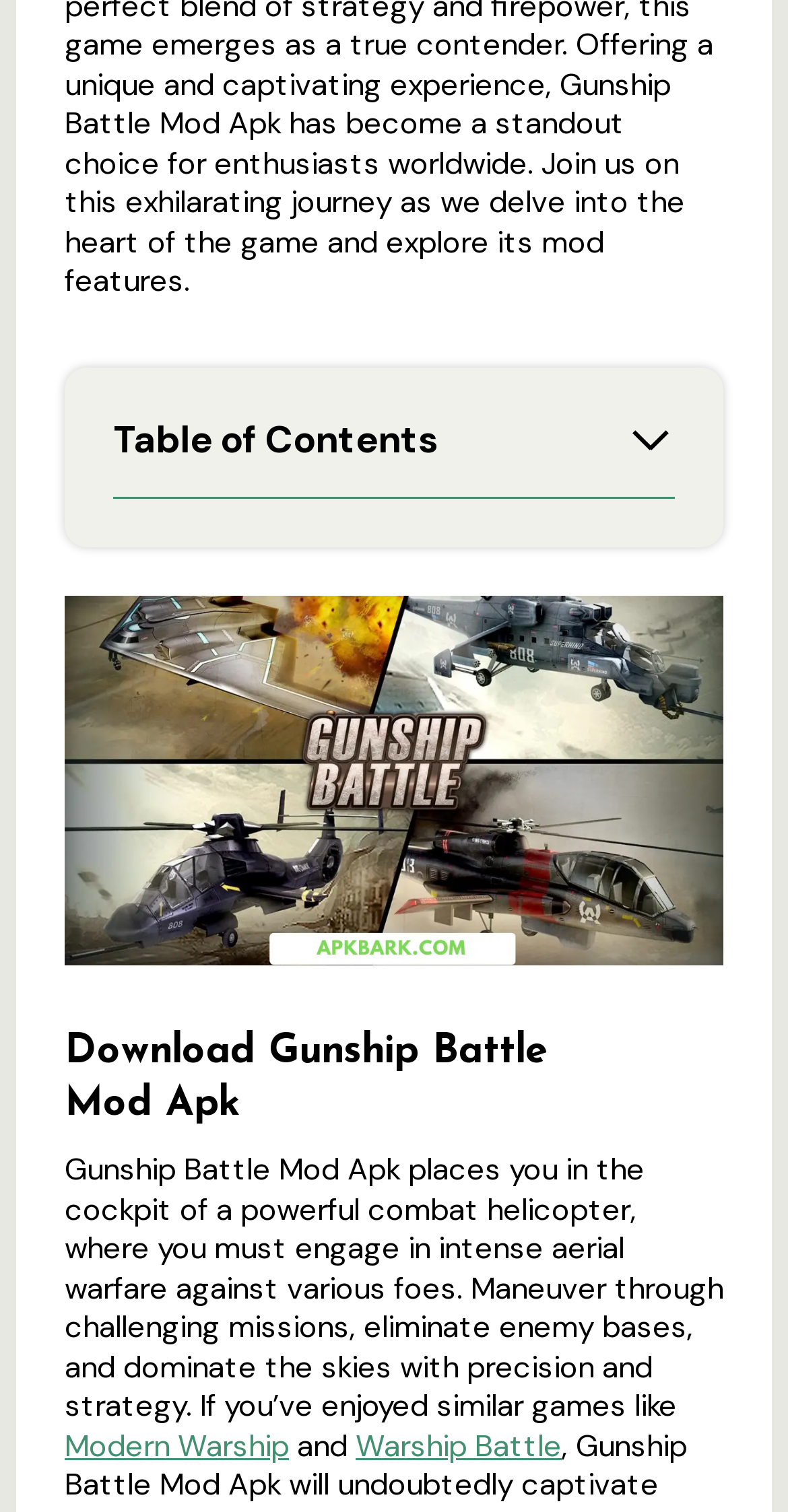Please identify the bounding box coordinates of the clickable region that I should interact with to perform the following instruction: "View Apk features". The coordinates should be expressed as four float numbers between 0 and 1, i.e., [left, top, right, bottom].

[0.144, 0.576, 0.431, 0.606]